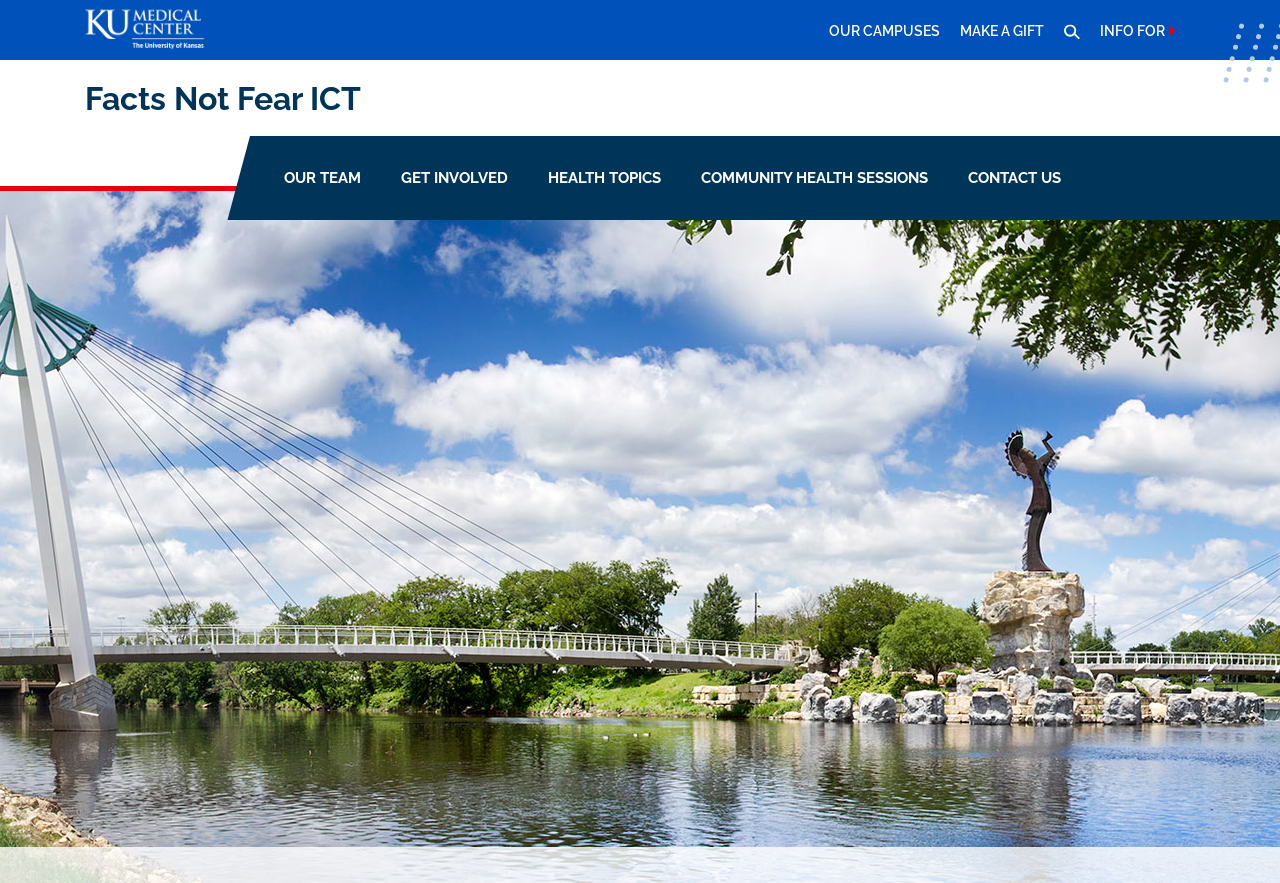Pinpoint the bounding box coordinates of the clickable area necessary to execute the following instruction: "Visit the University of Kansas website". The coordinates should be given as four float numbers between 0 and 1, namely [left, top, right, bottom].

[0.511, 0.072, 0.633, 0.091]